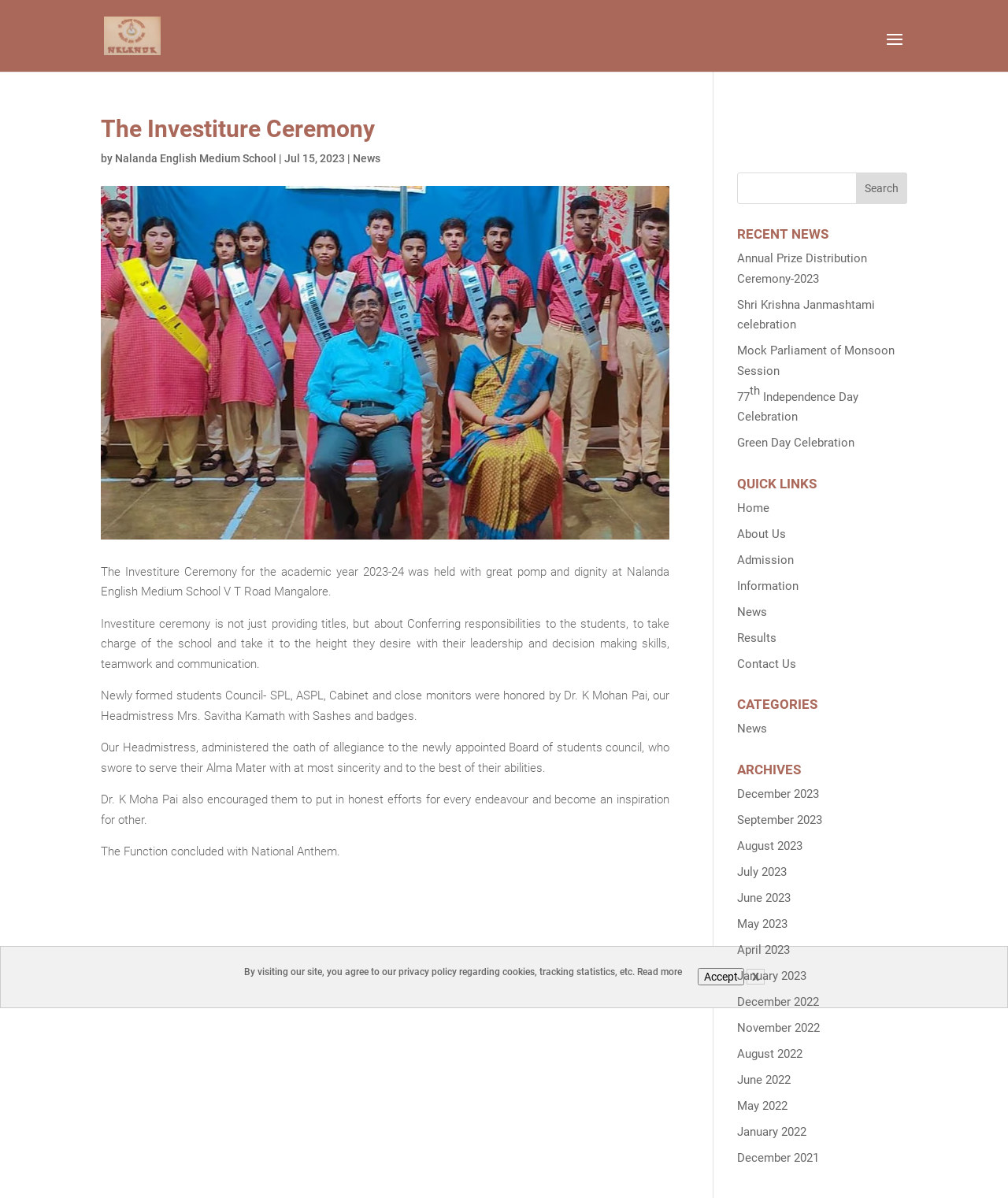Provide the bounding box coordinates of the HTML element described by the text: "Mock Parliament of Monsoon Session".

[0.731, 0.287, 0.888, 0.315]